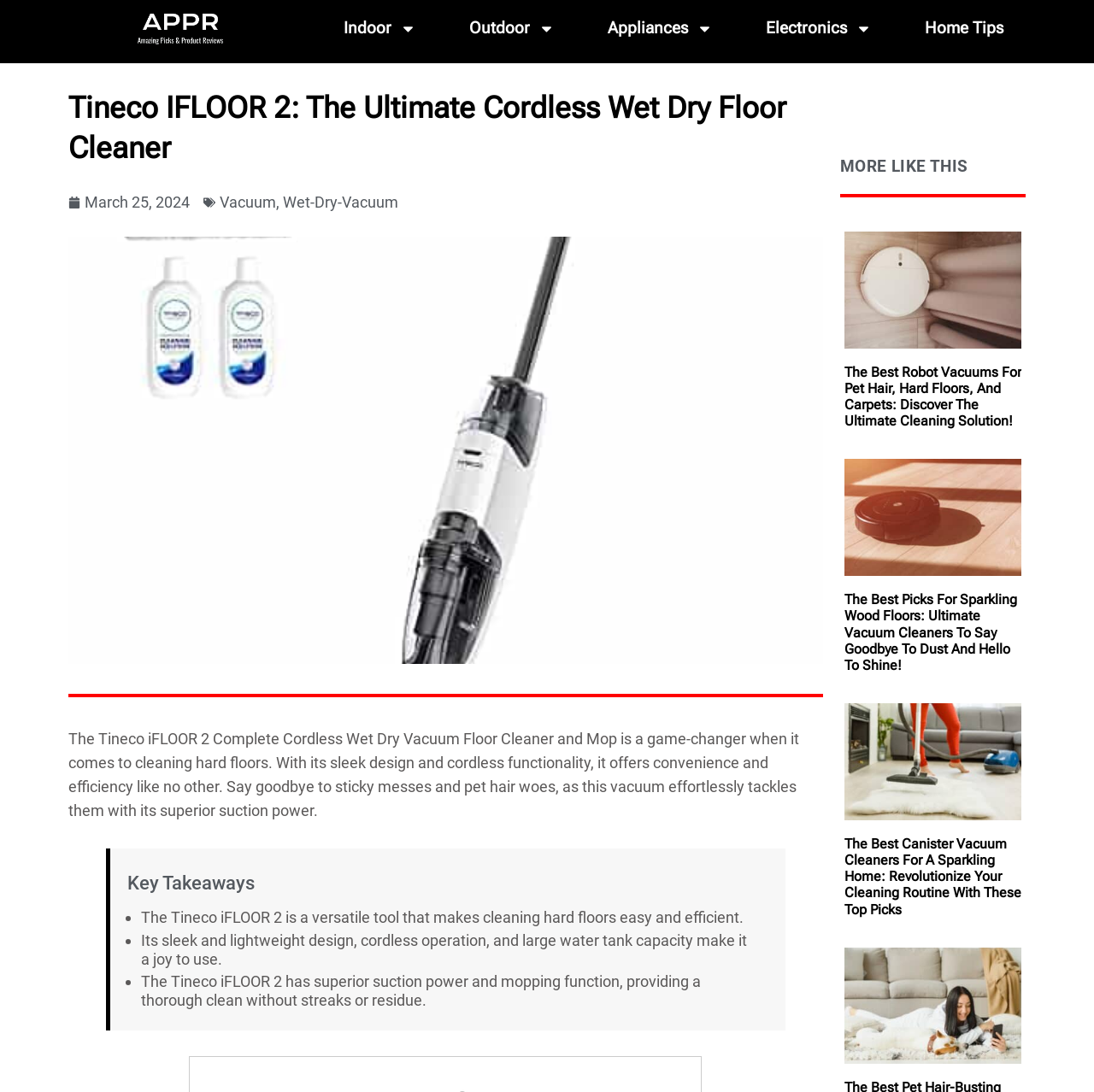Find the bounding box coordinates corresponding to the UI element with the description: "Electronics". The coordinates should be formatted as [left, top, right, bottom], with values as floats between 0 and 1.

[0.677, 0.008, 0.82, 0.044]